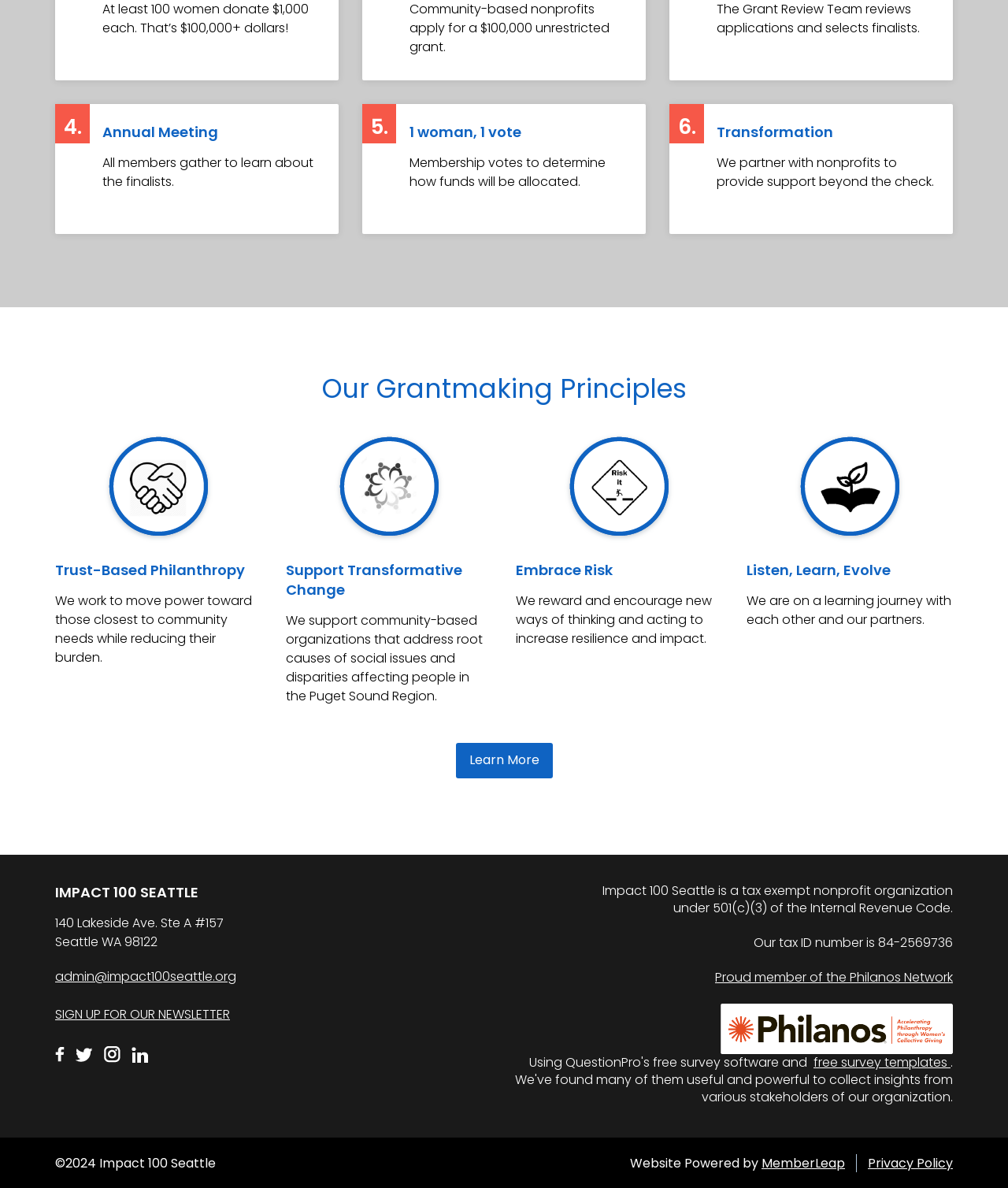What is the address of Impact 100 Seattle?
Please interpret the details in the image and answer the question thoroughly.

The address of Impact 100 Seattle is 140 Lakeside Ave. Ste A #157, as stated in the StaticText element with the same text.